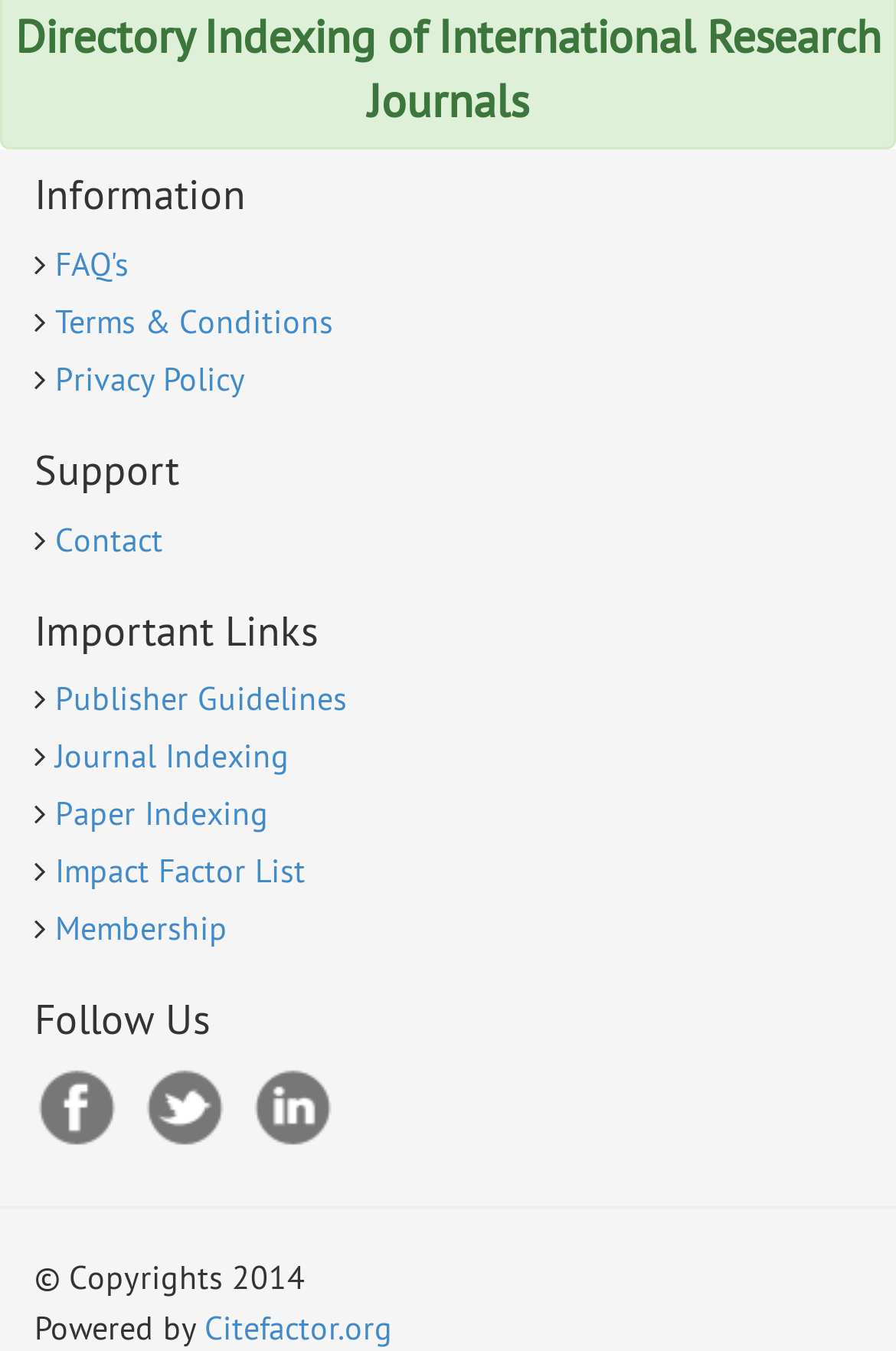Please answer the following question using a single word or phrase: 
How many links are under the 'Support' heading?

1